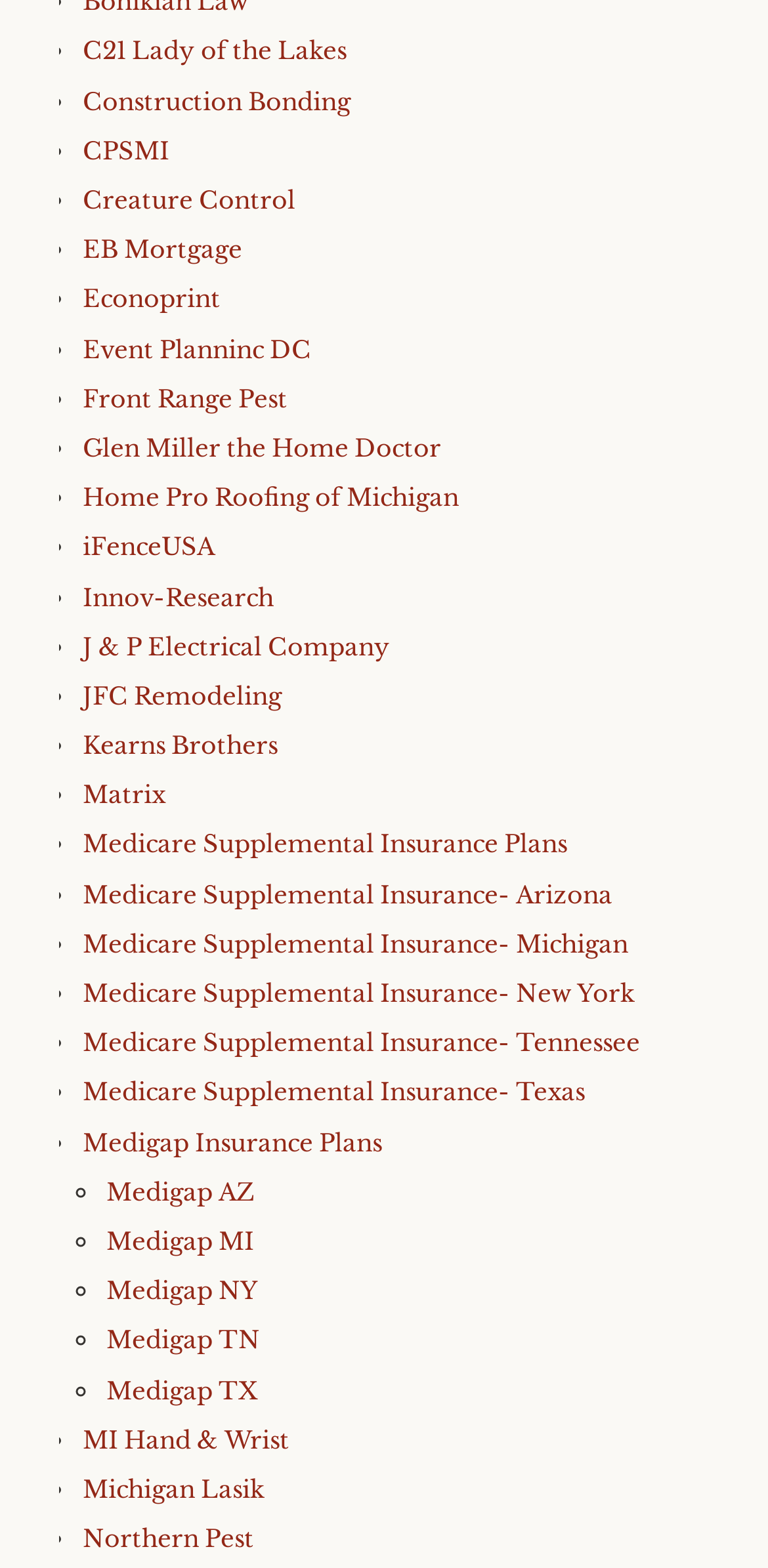Locate the bounding box coordinates of the element that needs to be clicked to carry out the instruction: "Explore Michigan Lasik". The coordinates should be given as four float numbers ranging from 0 to 1, i.e., [left, top, right, bottom].

[0.108, 0.94, 0.344, 0.959]